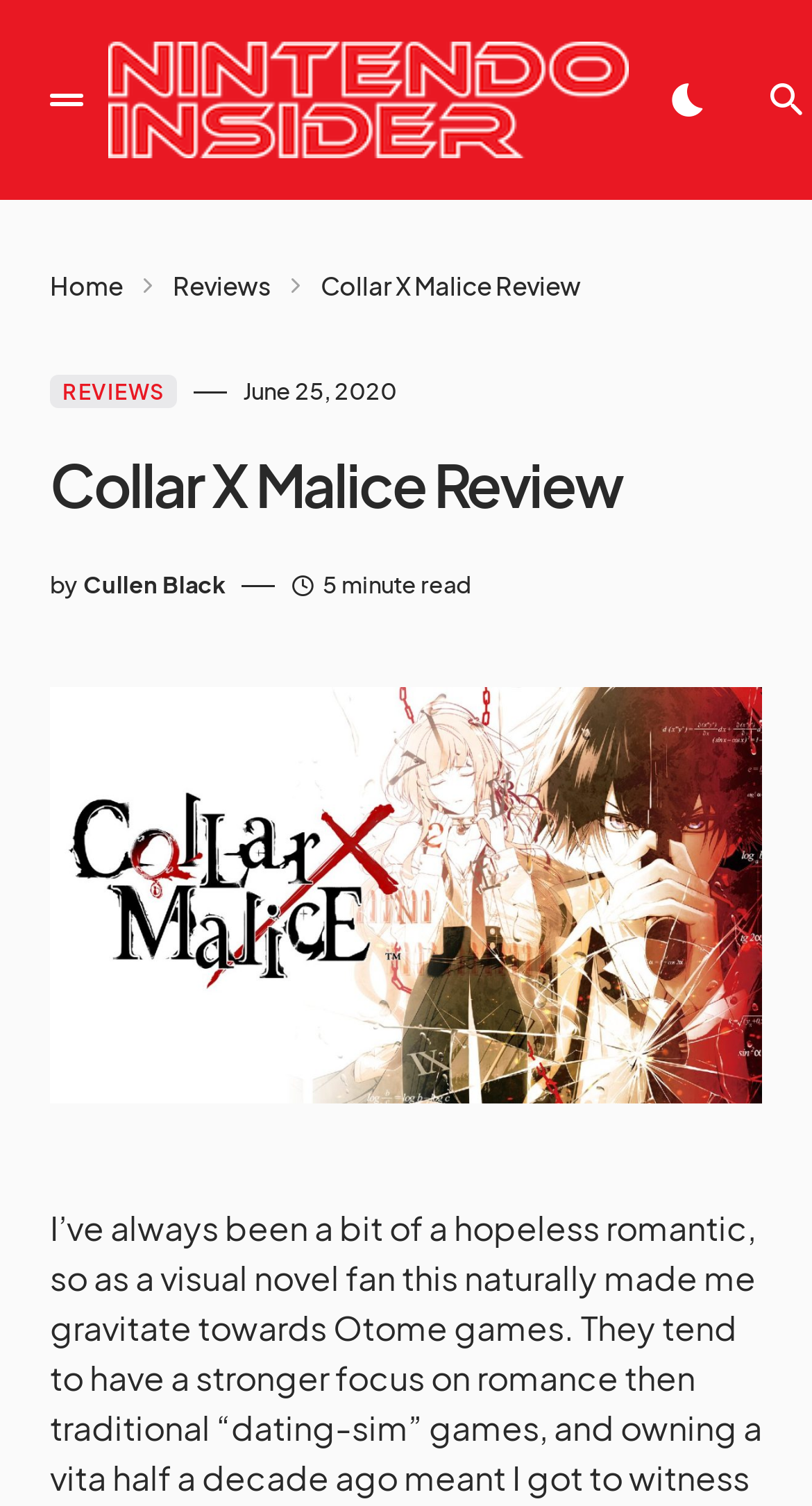What is the date of the review?
Please provide a single word or phrase as the answer based on the screenshot.

June 25, 2020